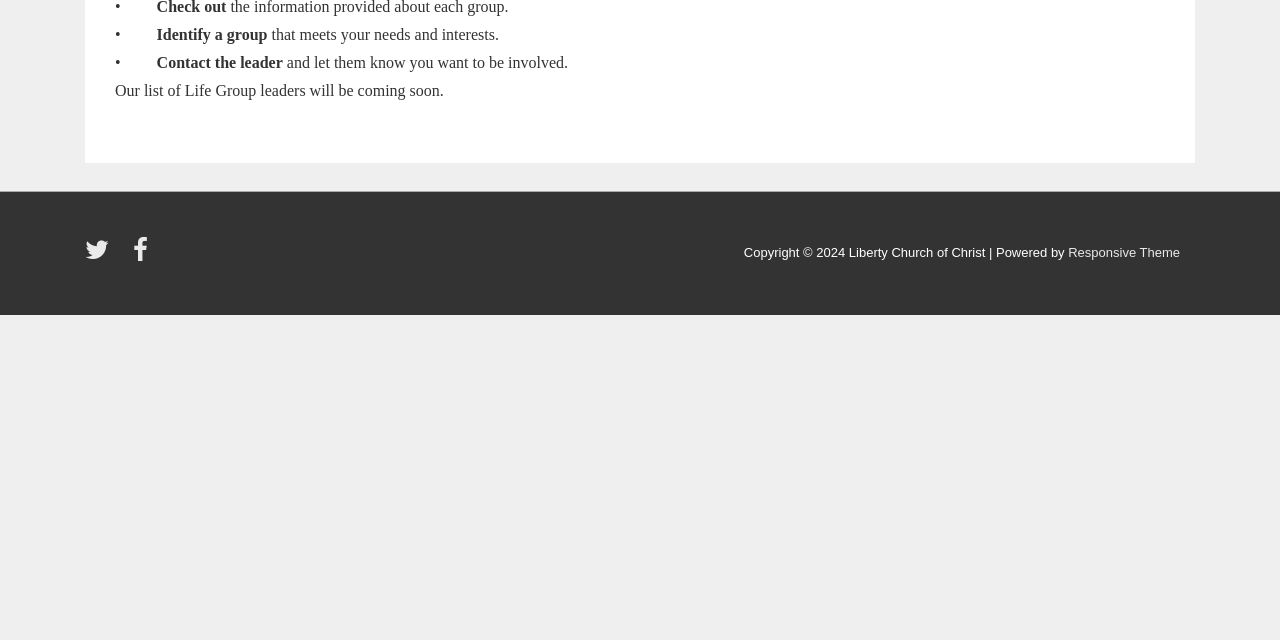Using the description: "Responsive Theme", determine the UI element's bounding box coordinates. Ensure the coordinates are in the format of four float numbers between 0 and 1, i.e., [left, top, right, bottom].

[0.835, 0.382, 0.922, 0.406]